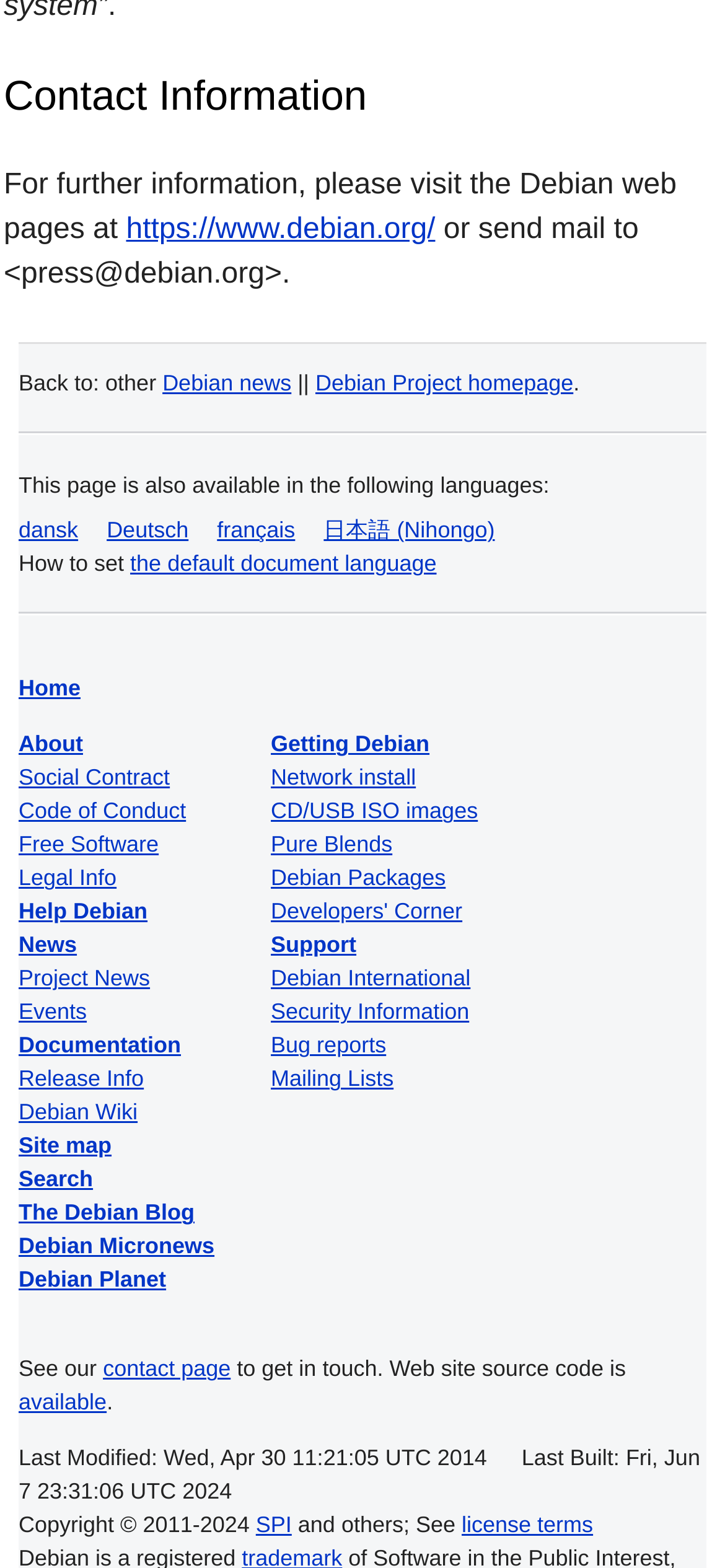Based on the element description "dansk", predict the bounding box coordinates of the UI element.

[0.026, 0.33, 0.108, 0.346]